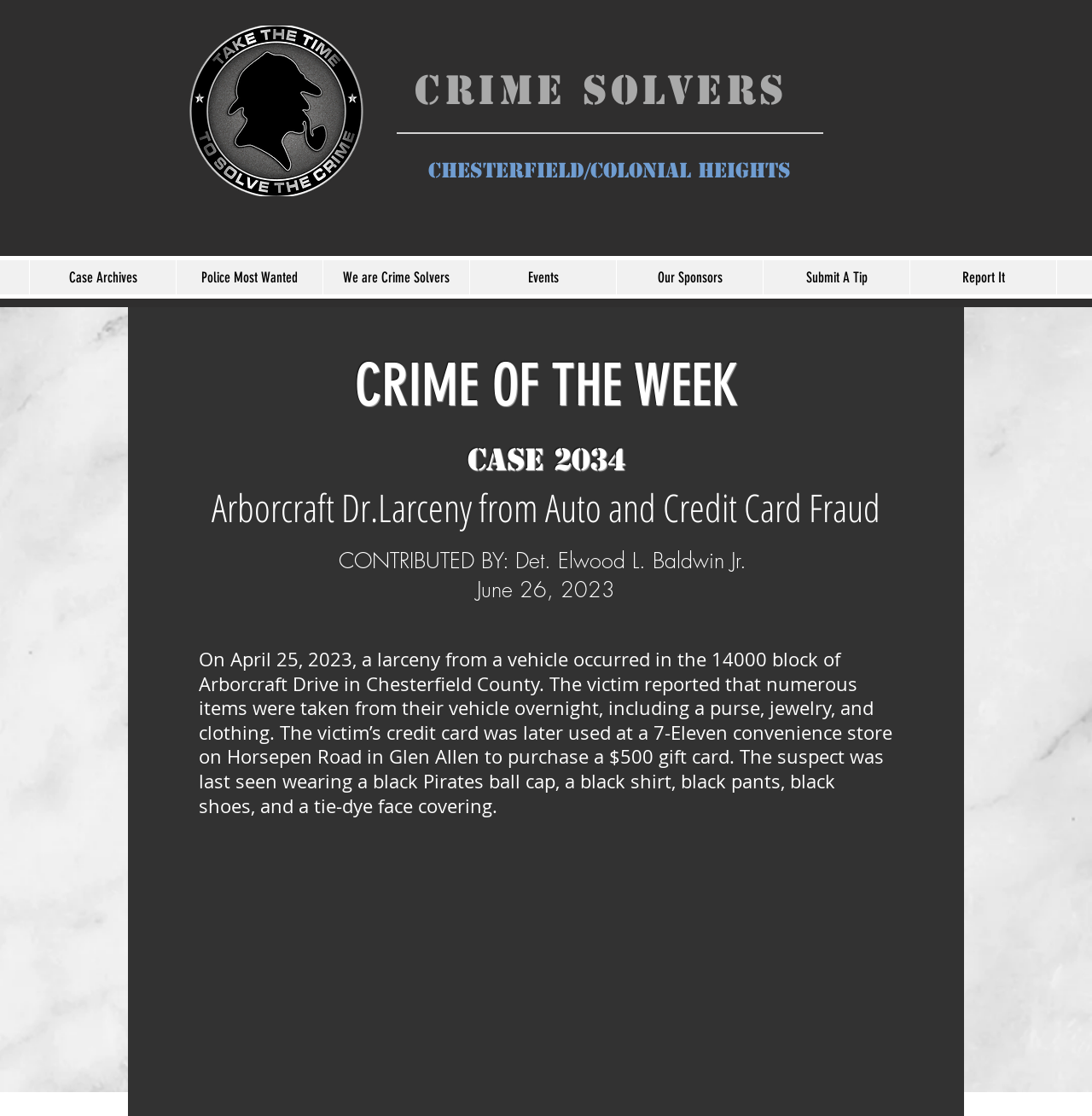Find the bounding box coordinates of the area to click in order to follow the instruction: "Learn more about the Chesterfield/Colonial Heights case".

[0.392, 0.141, 0.724, 0.164]